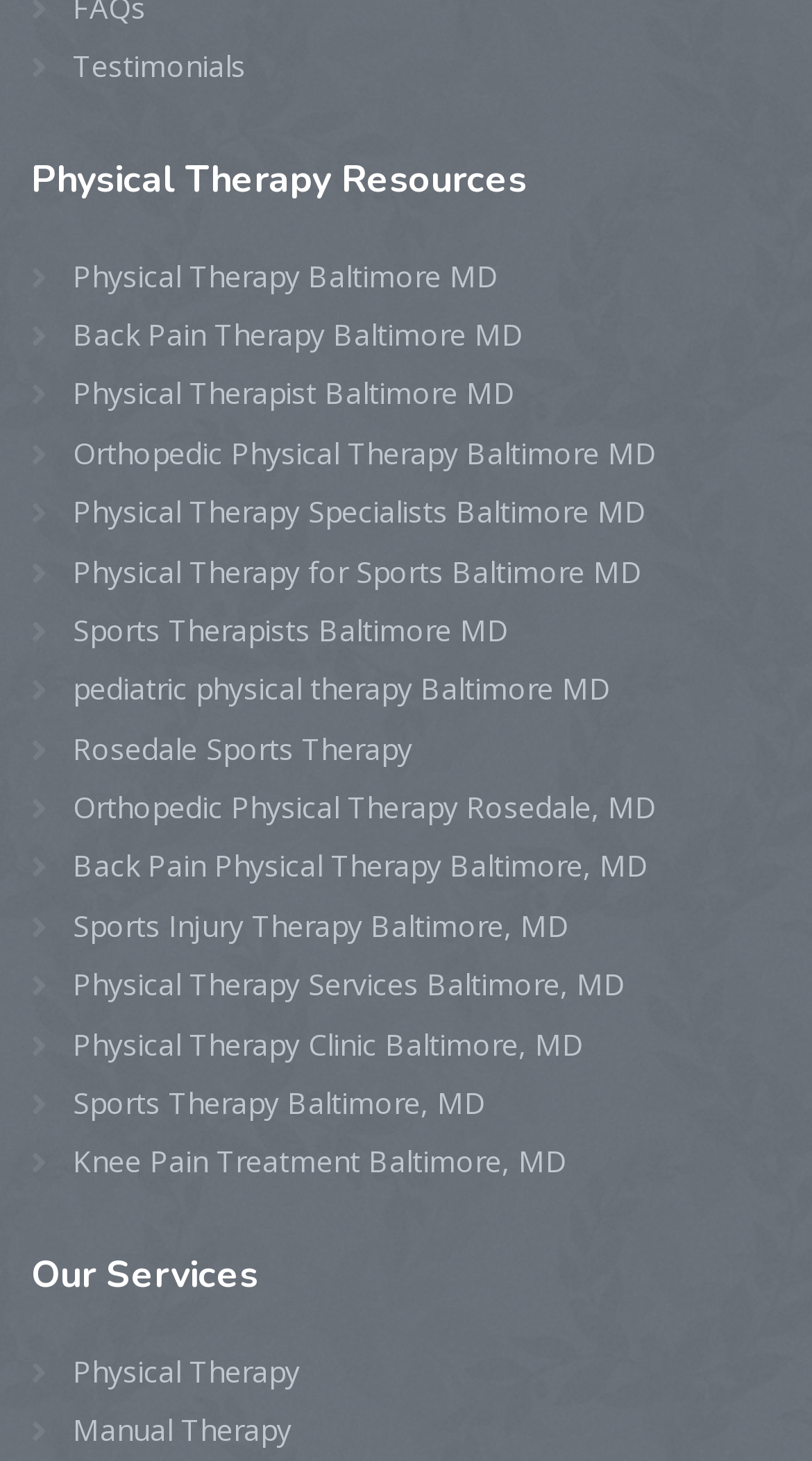Determine the bounding box coordinates for the UI element described. Format the coordinates as (top-left x, top-left y, bottom-right x, bottom-right y) and ensure all values are between 0 and 1. Element description: Testimonials

[0.038, 0.03, 0.303, 0.062]